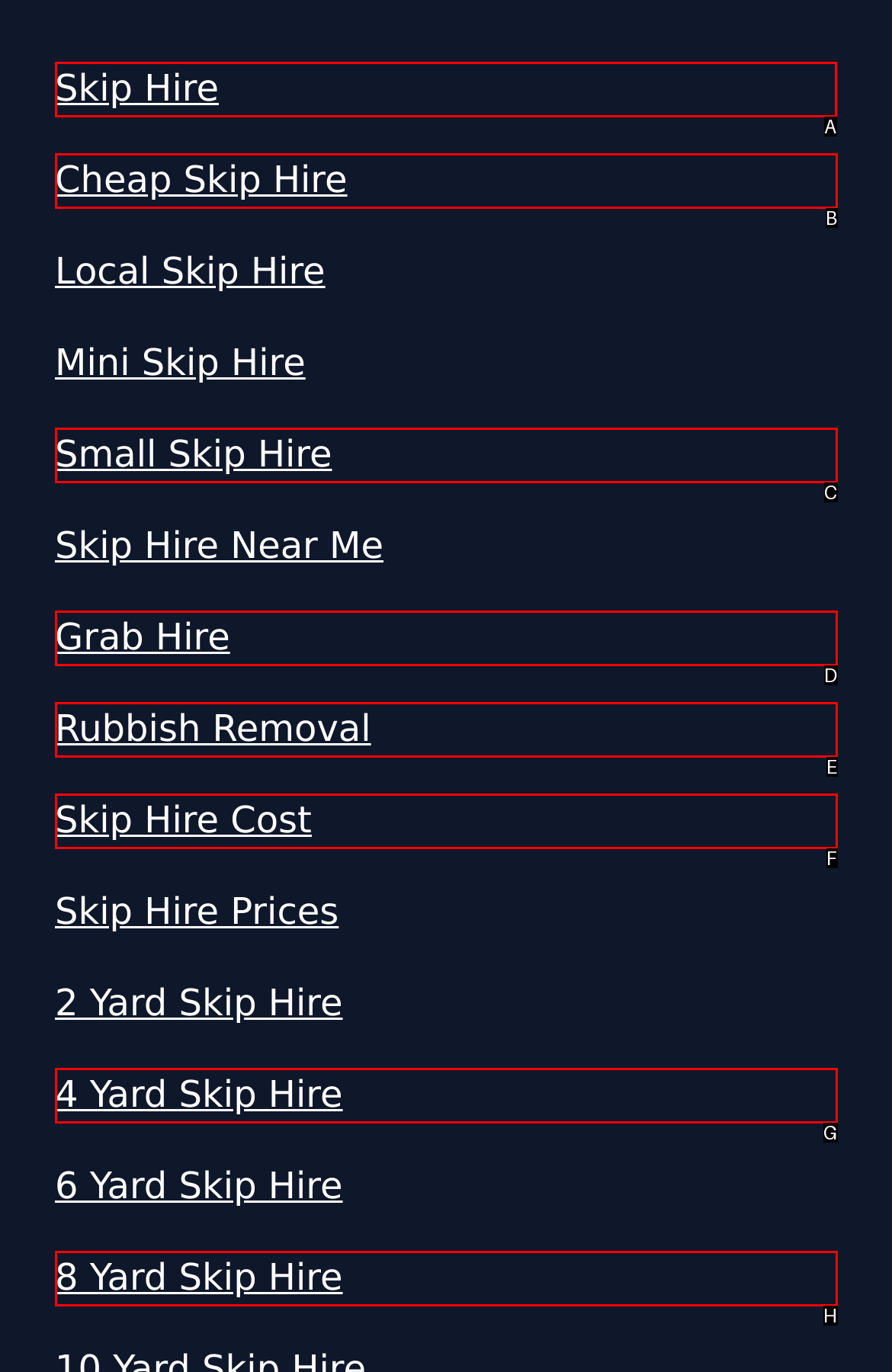Identify the correct UI element to click to achieve the task: click on Skip Hire.
Answer with the letter of the appropriate option from the choices given.

A